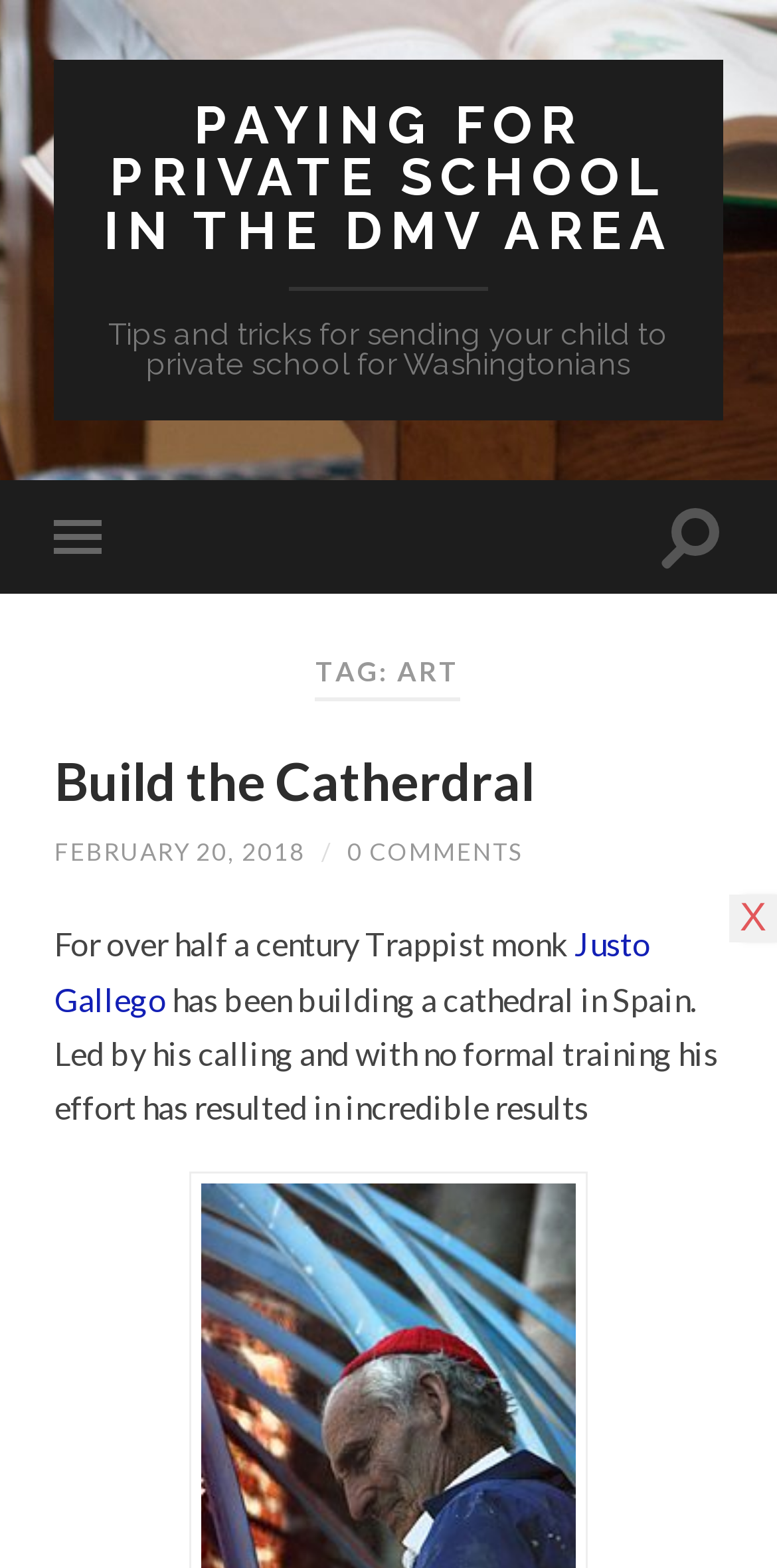Determine the bounding box for the UI element as described: "Build the Catherdral". The coordinates should be represented as four float numbers between 0 and 1, formatted as [left, top, right, bottom].

[0.07, 0.477, 0.688, 0.518]